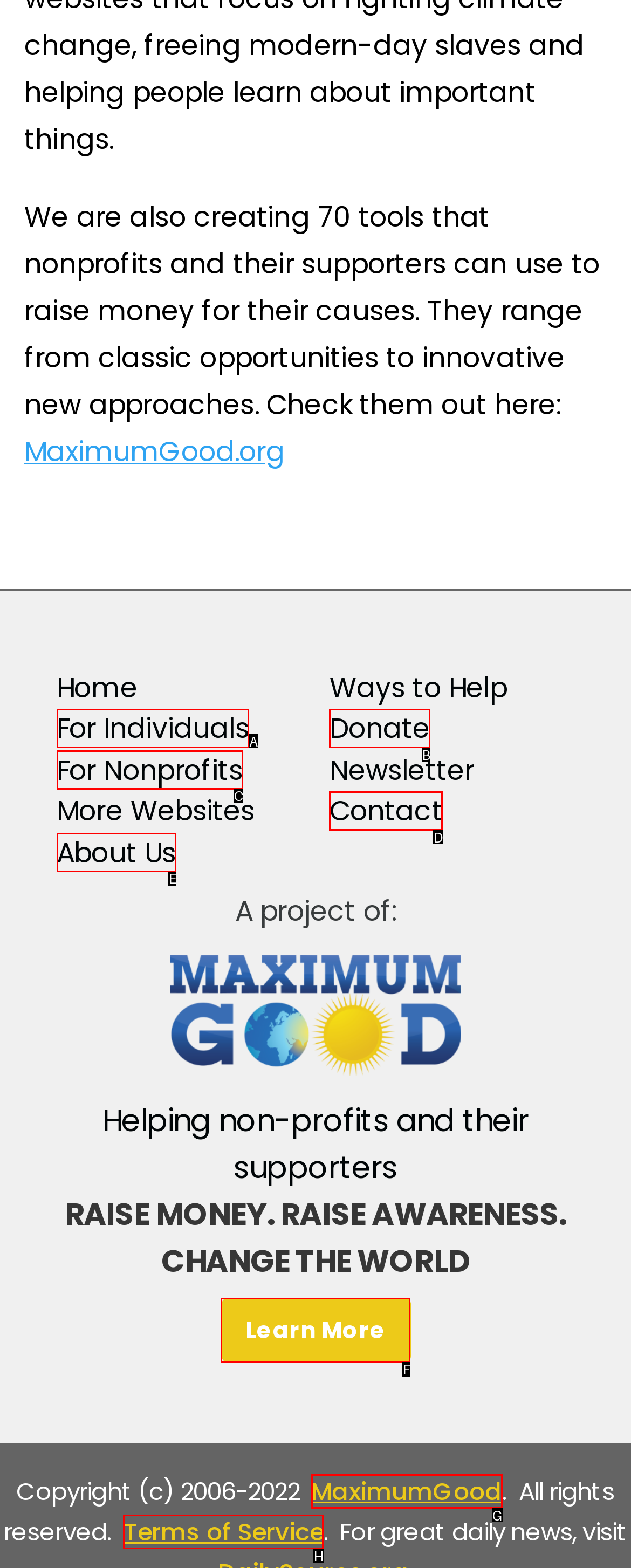Indicate the HTML element to be clicked to accomplish this task: learn more about the project Respond using the letter of the correct option.

F